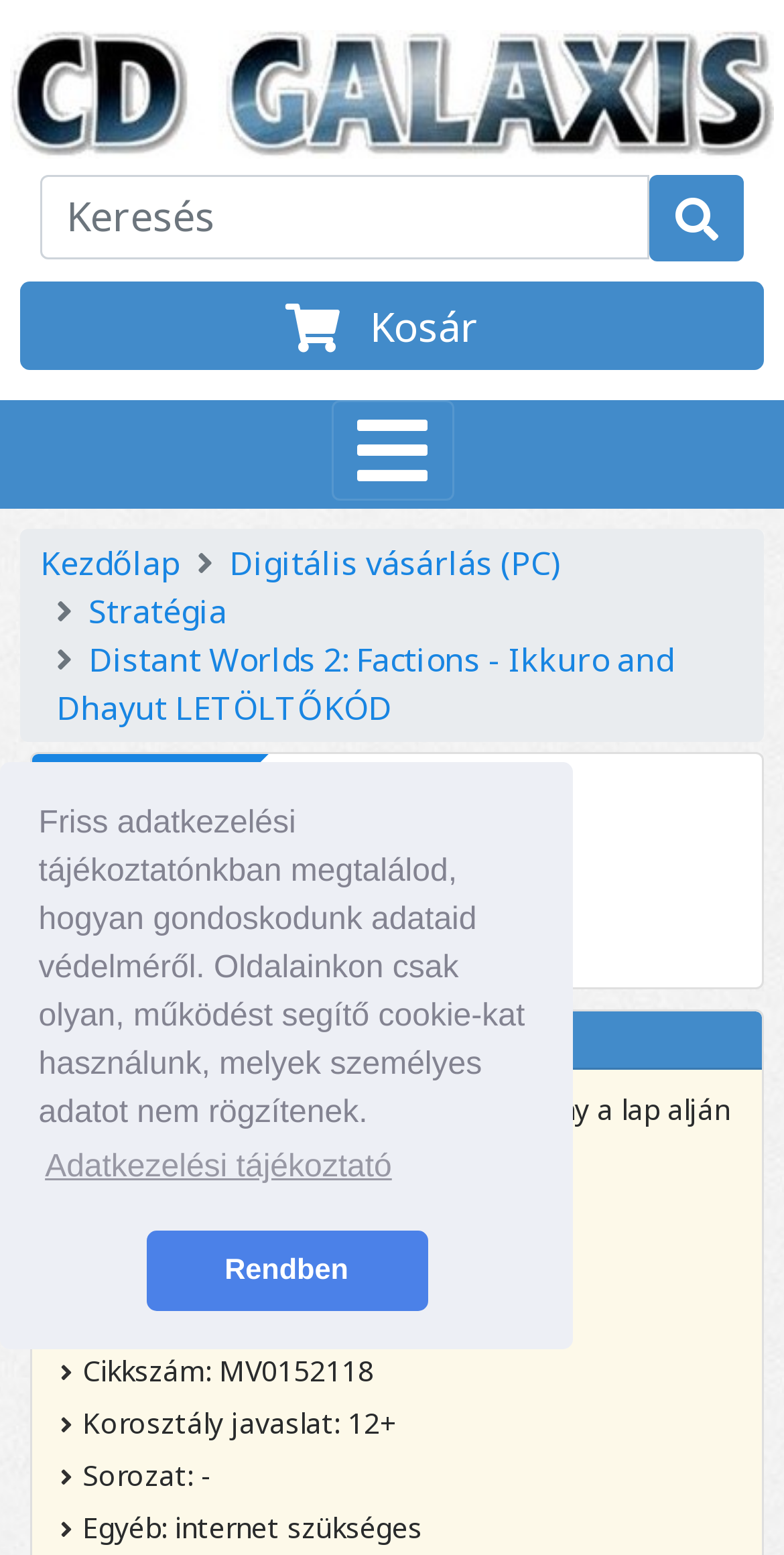Find the bounding box coordinates of the element to click in order to complete the given instruction: "View game details."

[0.072, 0.41, 0.859, 0.469]